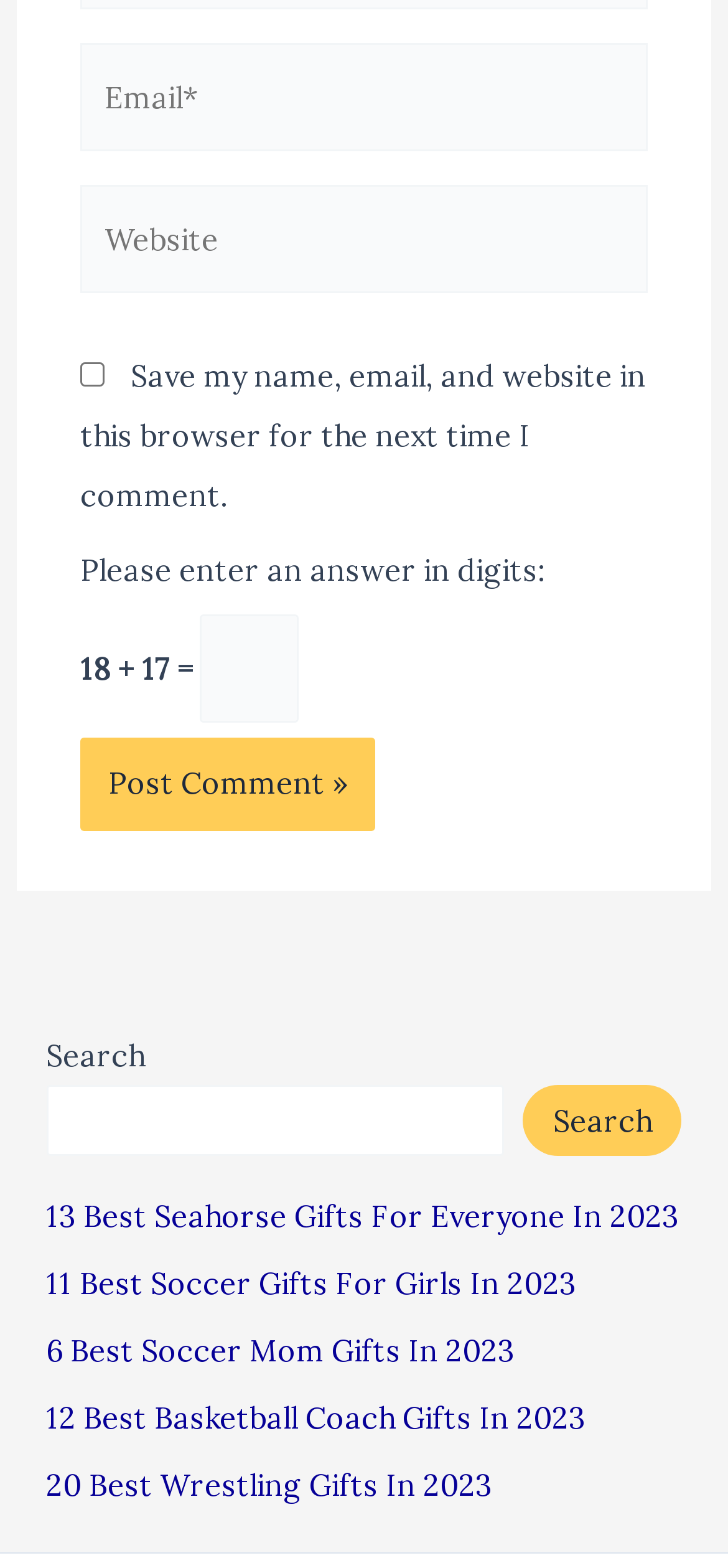Find the bounding box coordinates of the element to click in order to complete this instruction: "Click on 'Spread Fees on QuadCode 3'". The bounding box coordinates must be four float numbers between 0 and 1, denoted as [left, top, right, bottom].

None